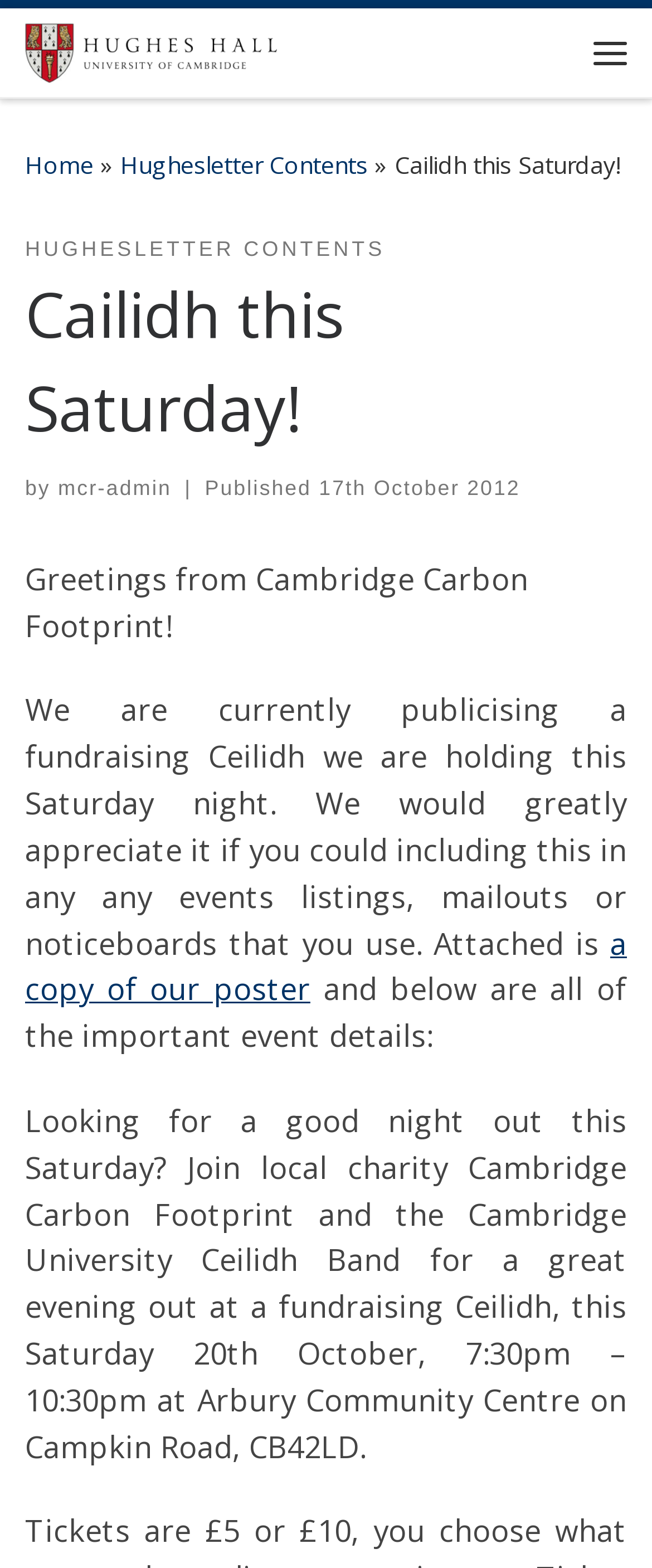Use a single word or phrase to answer the question: Where is the Ceilidh event taking place?

Arbury Community Centre